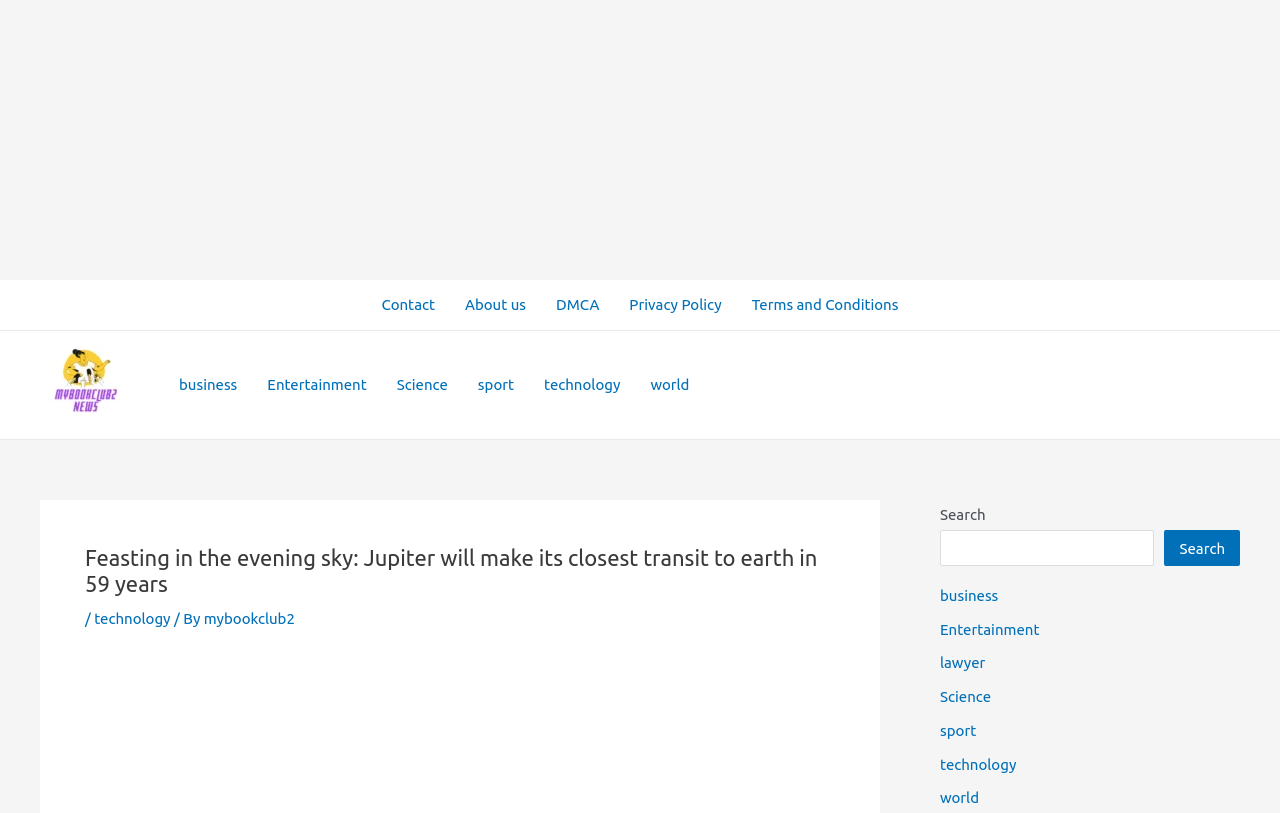Use a single word or phrase to answer the question: 
Is there a search function on the webpage?

Yes